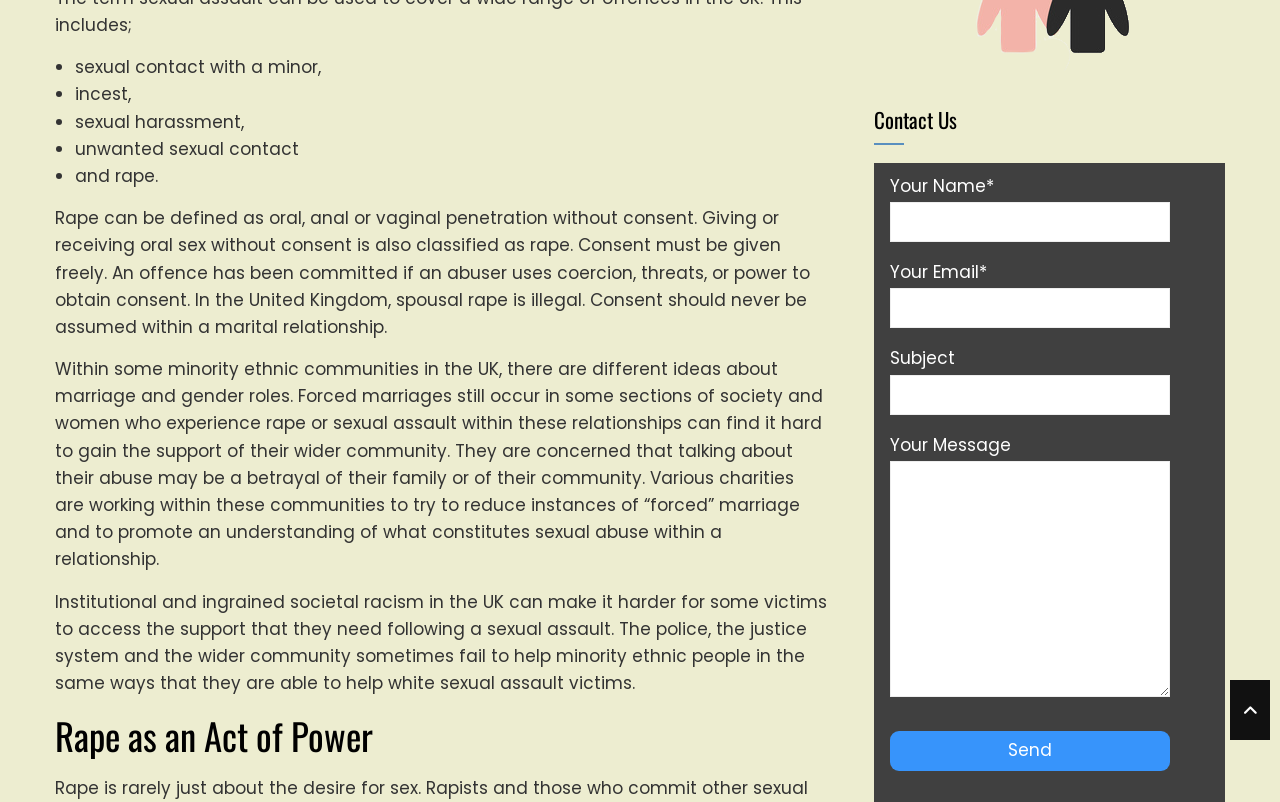Locate the bounding box coordinates for the element described below: "name="your-email"". The coordinates must be four float values between 0 and 1, formatted as [left, top, right, bottom].

[0.695, 0.36, 0.914, 0.41]